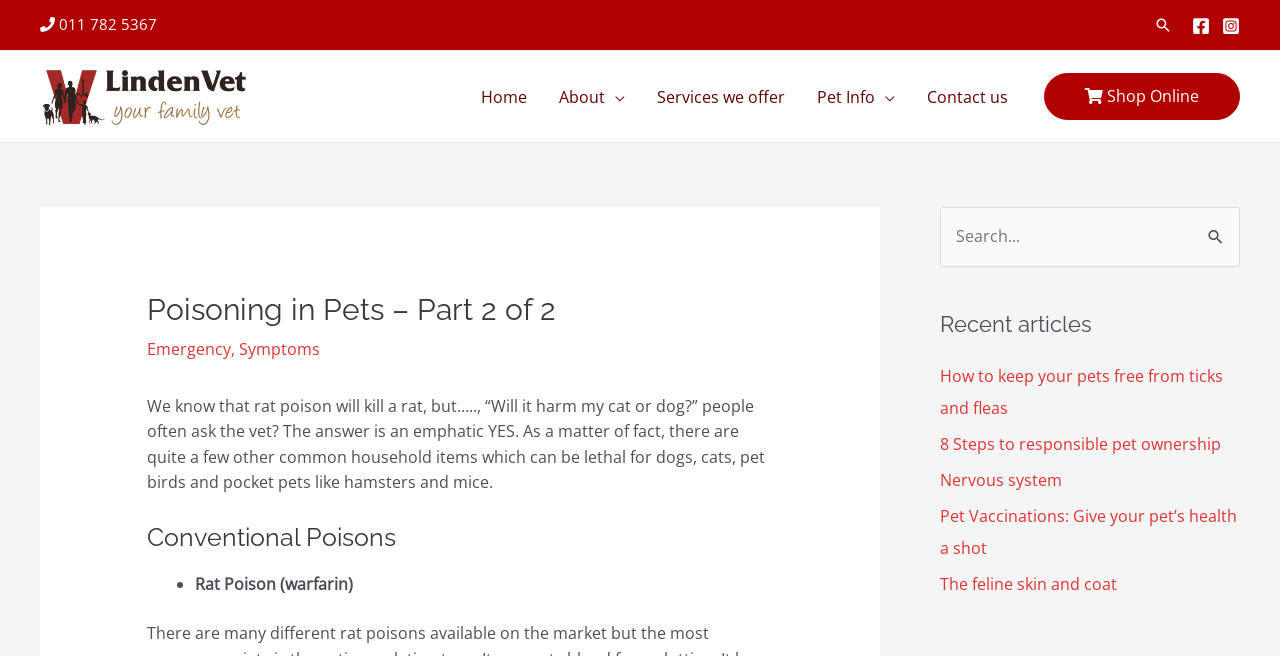What is the name of the veterinary clinic?
Please provide a comprehensive answer based on the details in the screenshot.

I found the name of the veterinary clinic by looking at the top-left corner of the webpage, where it says 'Linden Veterinary Clinic'.